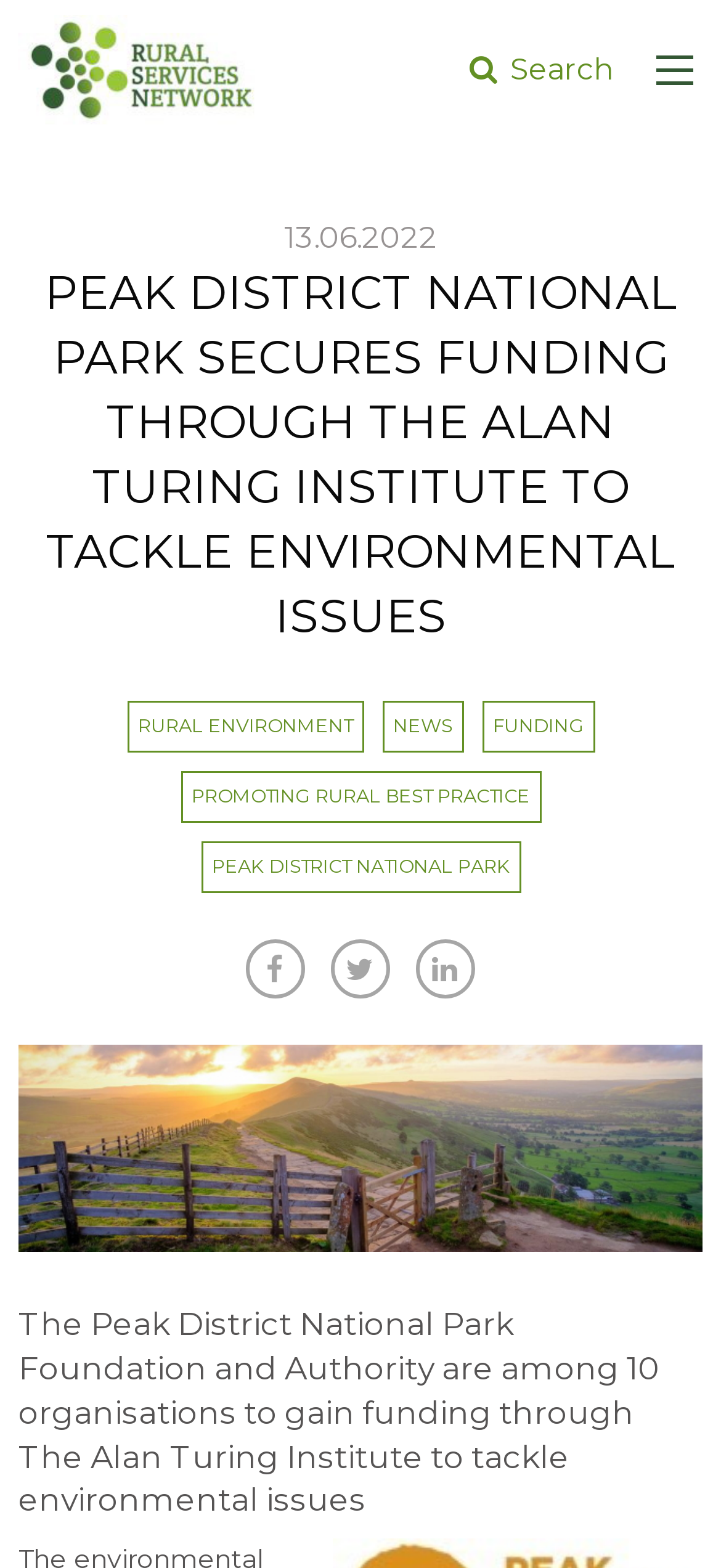Find the UI element described as: "title="Linkedin"" and predict its bounding box coordinates. Ensure the coordinates are four float numbers between 0 and 1, [left, top, right, bottom].

[0.446, 0.607, 0.554, 0.63]